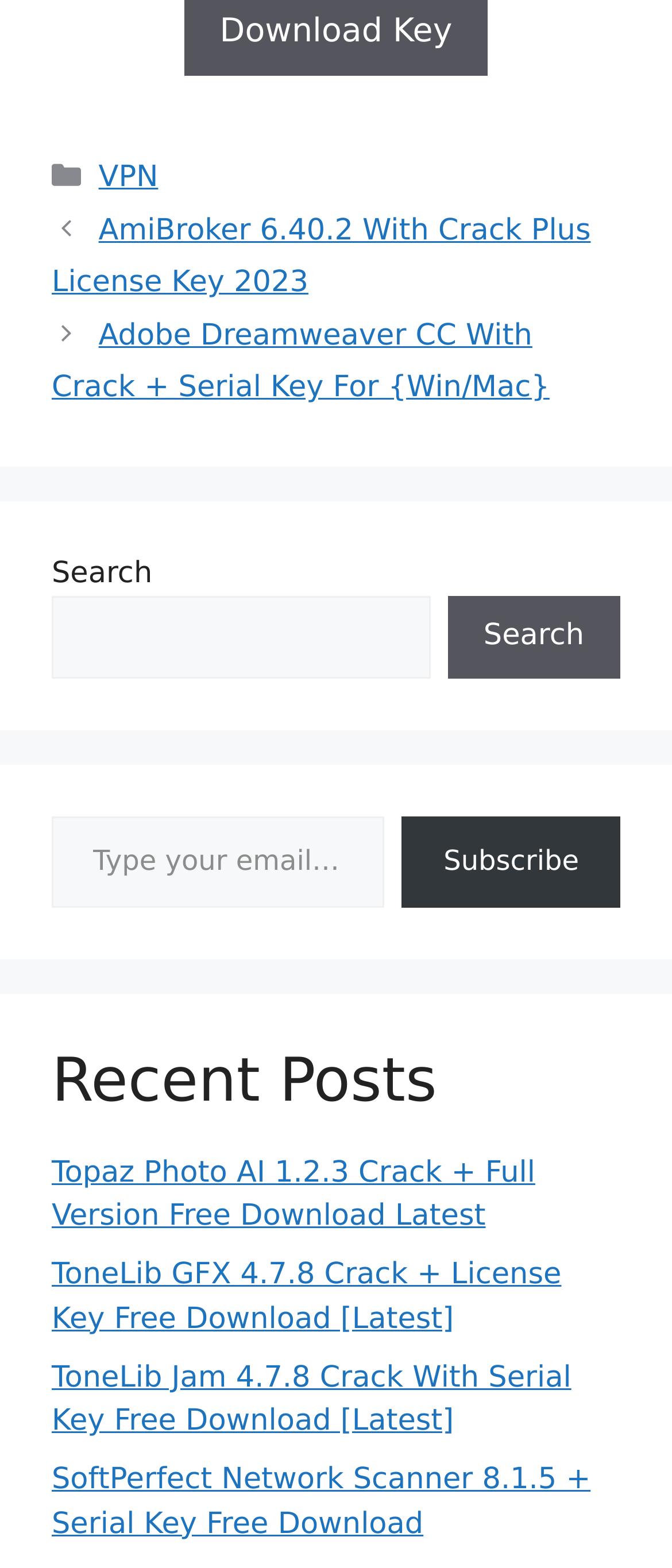Find the bounding box coordinates for the area that must be clicked to perform this action: "Click on the 'Download Key' link".

[0.273, 0.01, 0.727, 0.032]